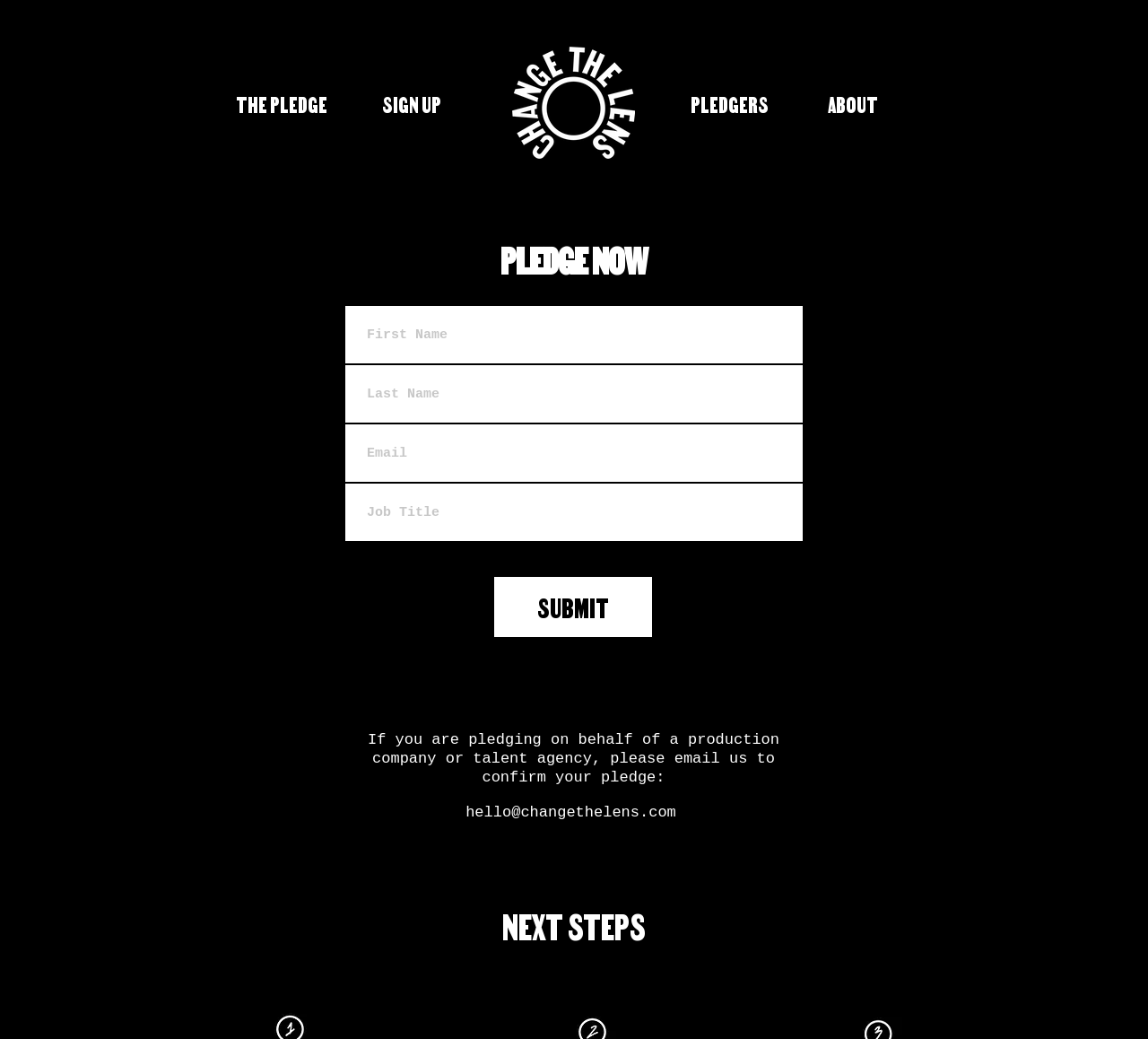Please identify the bounding box coordinates of the region to click in order to complete the given instruction: "Search for products". The coordinates should be four float numbers between 0 and 1, i.e., [left, top, right, bottom].

None